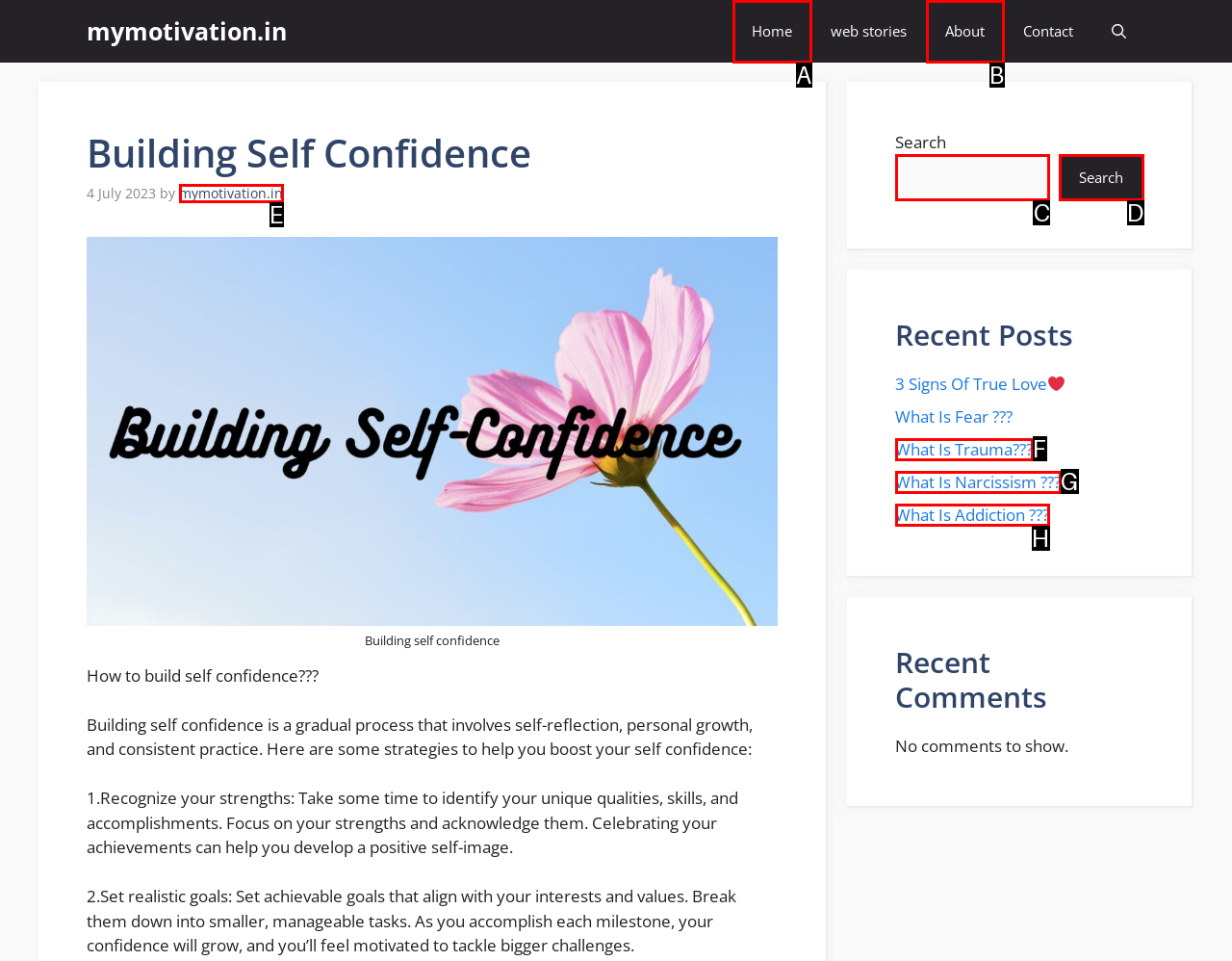Determine which option matches the element description: What Is Trauma???
Answer using the letter of the correct option.

F